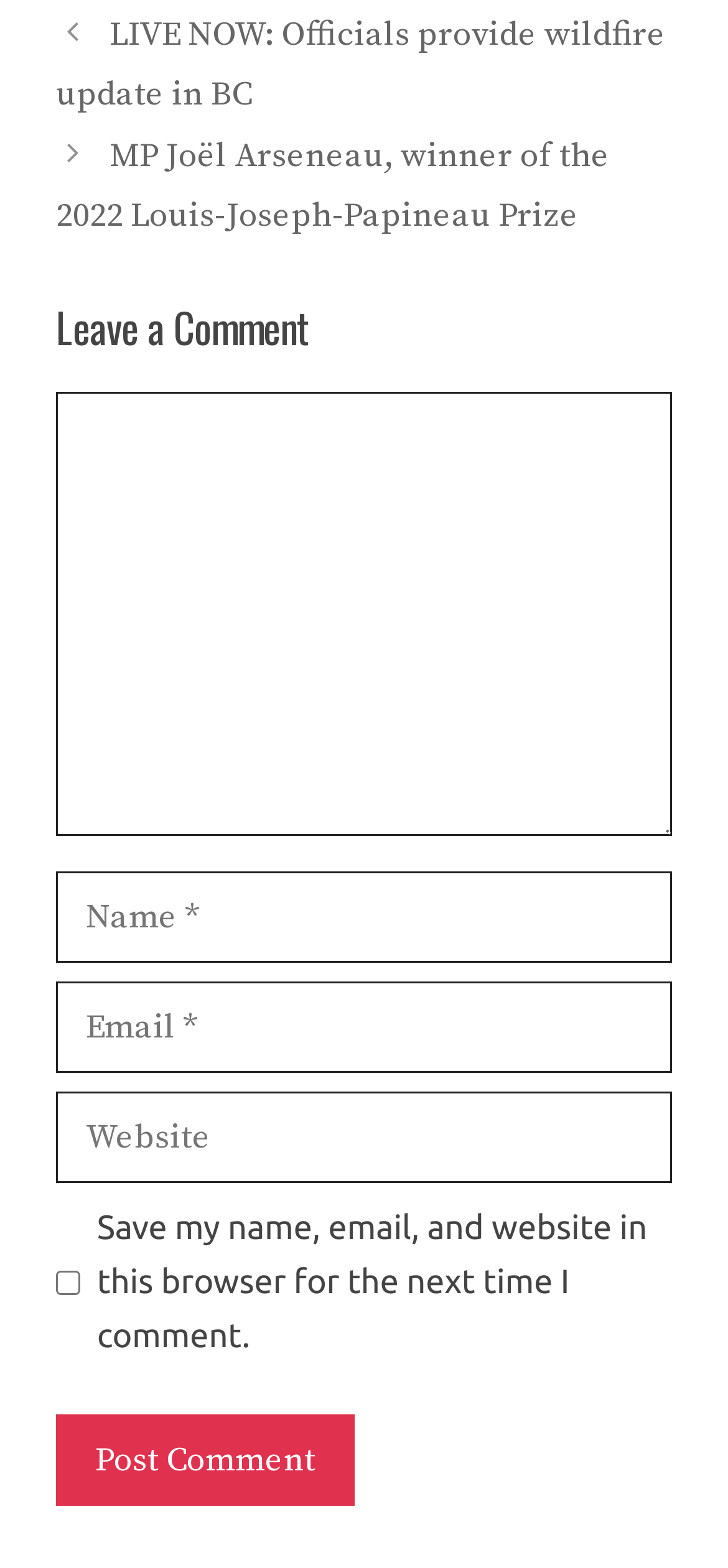Determine the bounding box coordinates for the area you should click to complete the following instruction: "Check the 'Save my name, email, and website in this browser for the next time I comment.' checkbox".

[0.077, 0.81, 0.11, 0.826]